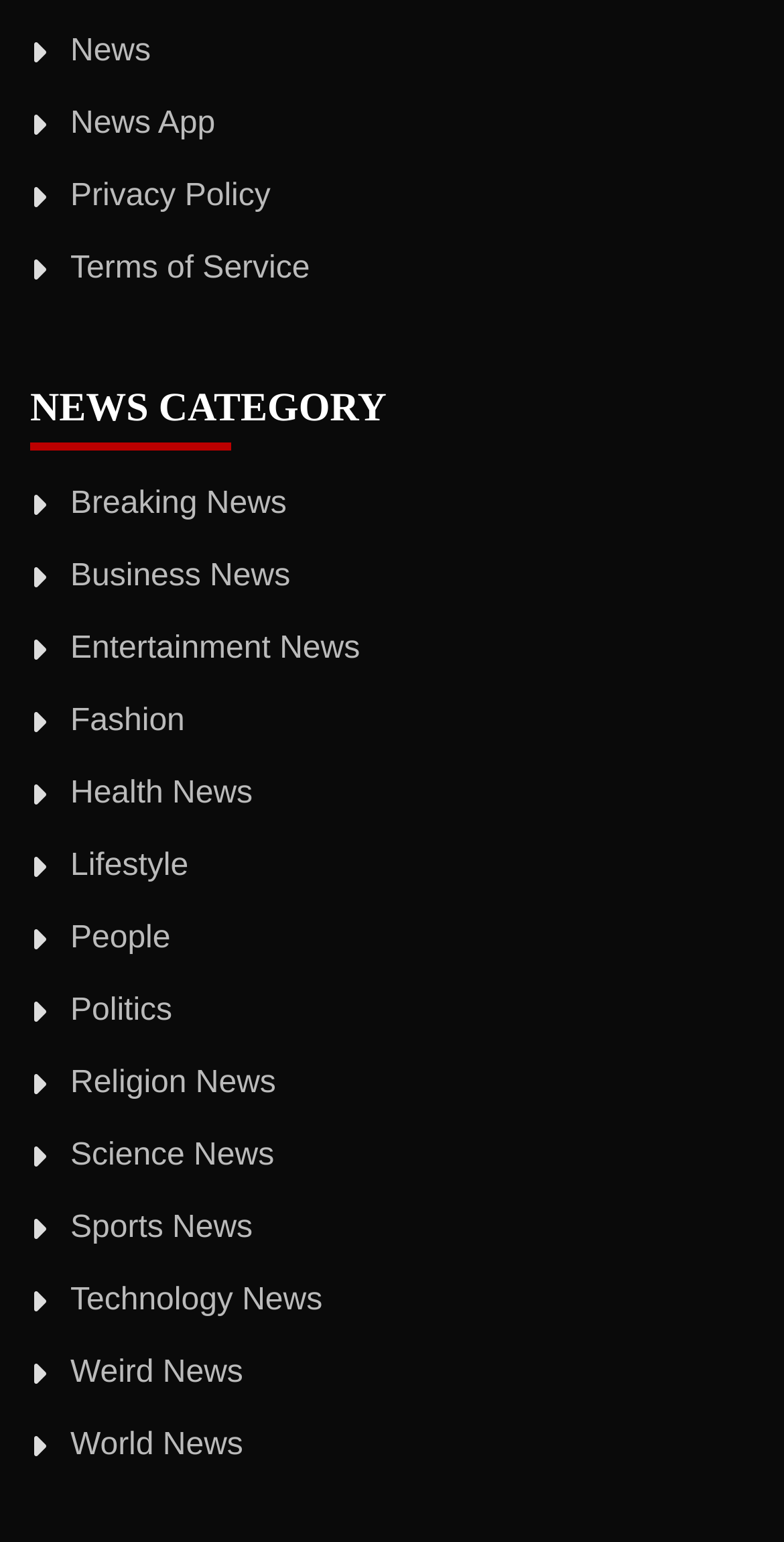Determine the bounding box coordinates of the element's region needed to click to follow the instruction: "explore business news". Provide these coordinates as four float numbers between 0 and 1, formatted as [left, top, right, bottom].

[0.09, 0.363, 0.37, 0.385]